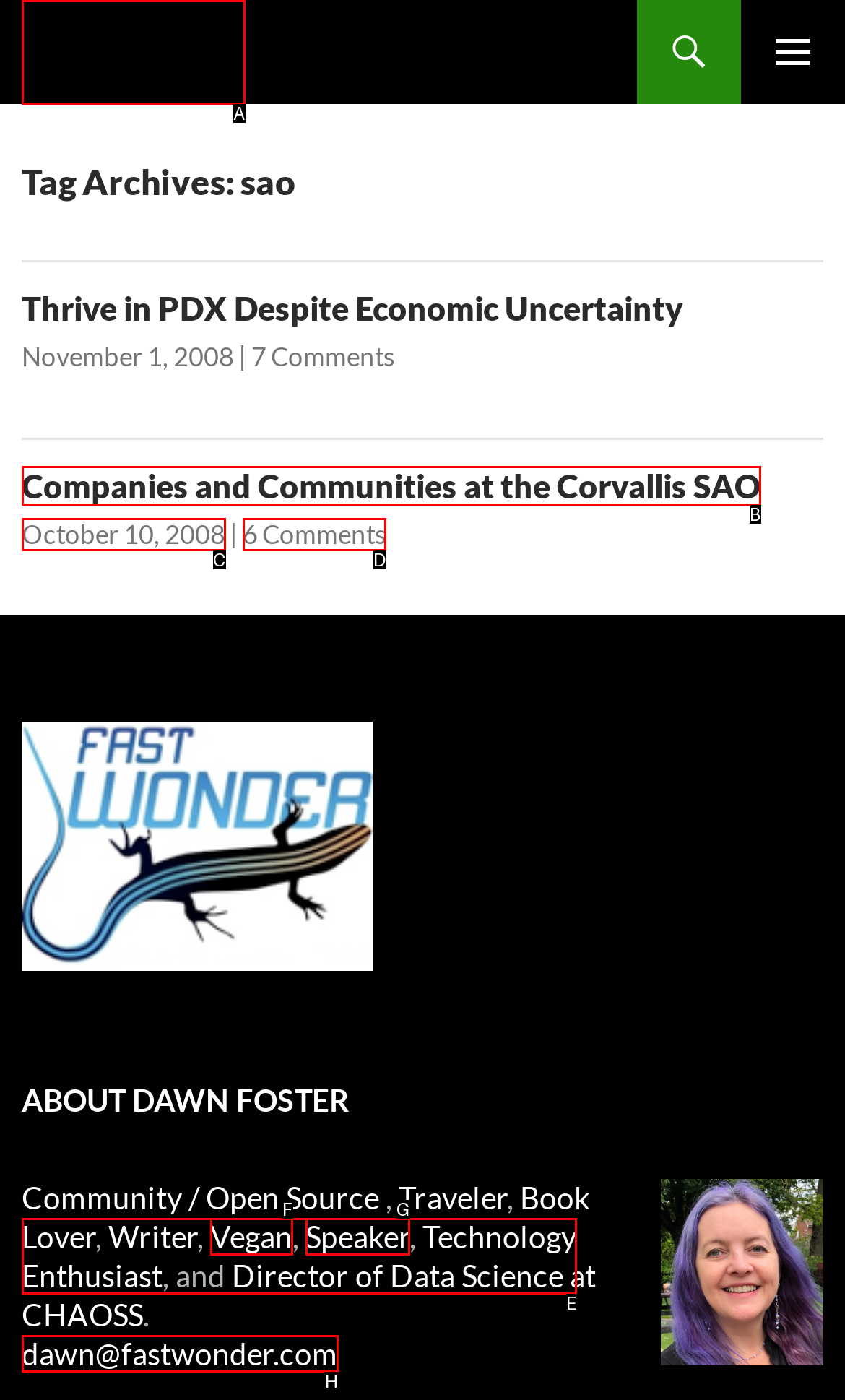Based on the description: October 10, 2008, identify the matching lettered UI element.
Answer by indicating the letter from the choices.

C